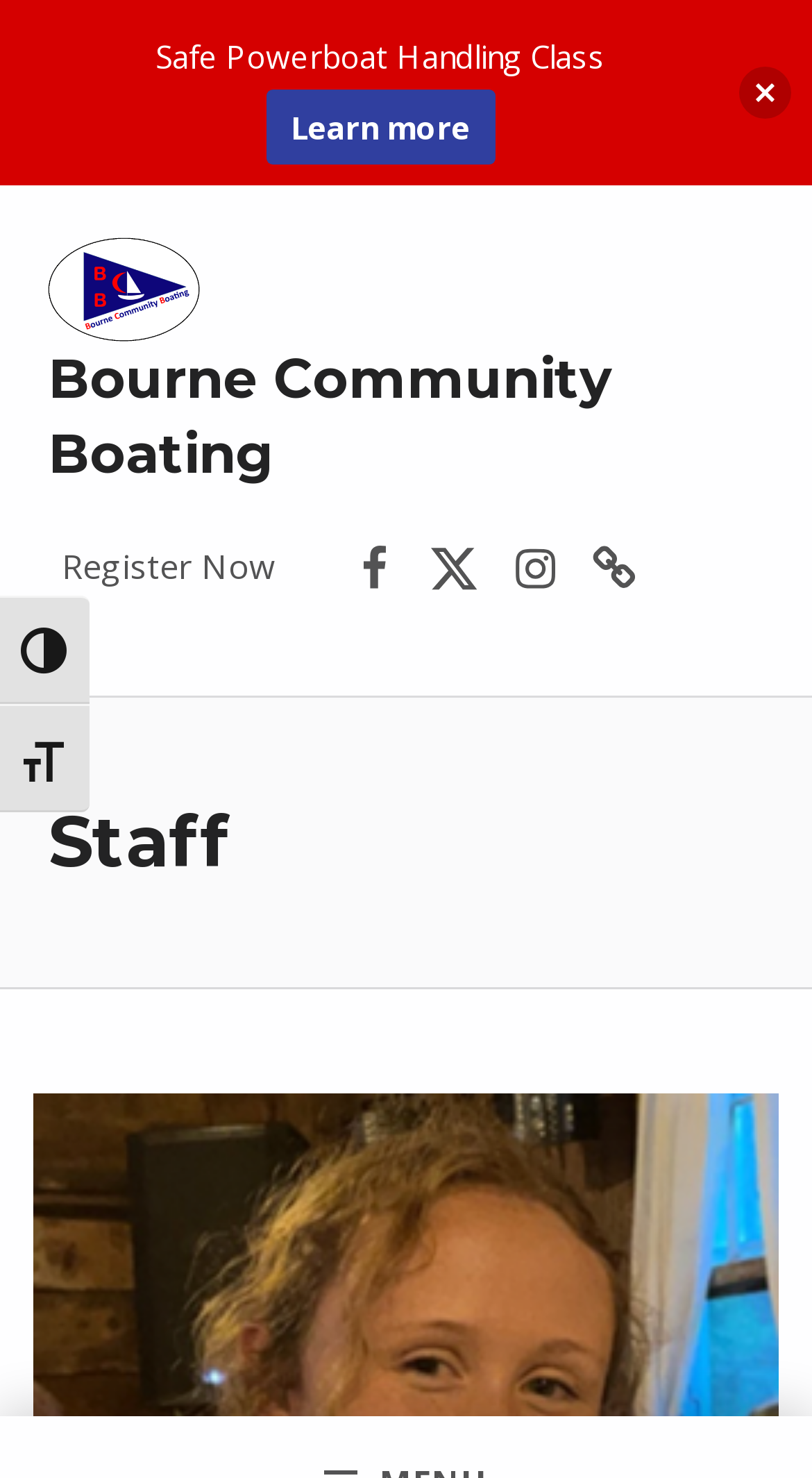What is the topic of the class mentioned?
Provide an in-depth answer to the question, covering all aspects.

I found the topic of the class by reading the StaticText element with the text 'Safe Powerboat Handling Class' which is located below the 'Staff' heading.